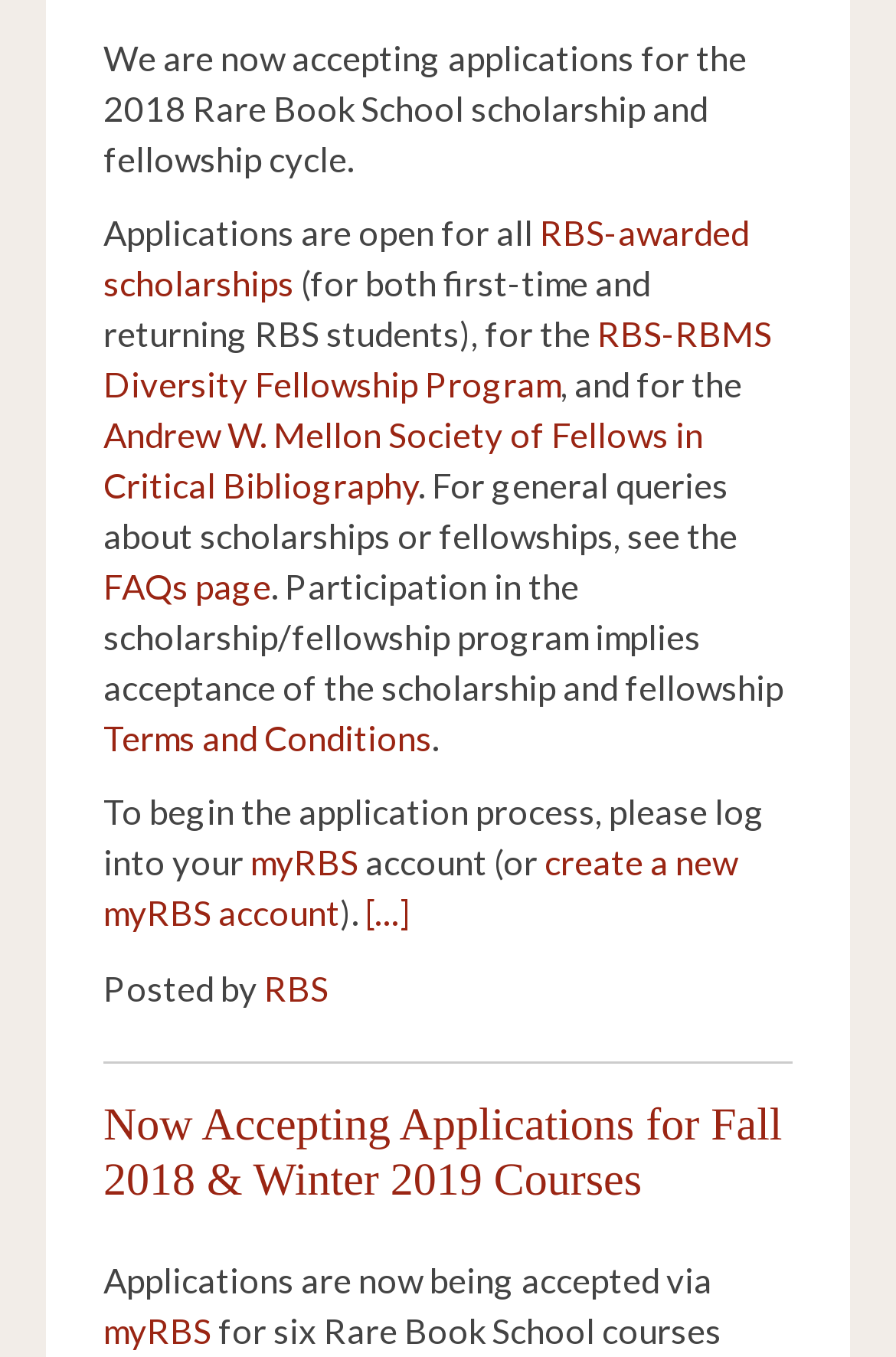Show the bounding box coordinates for the HTML element as described: "myRBS".

[0.115, 0.965, 0.236, 0.995]